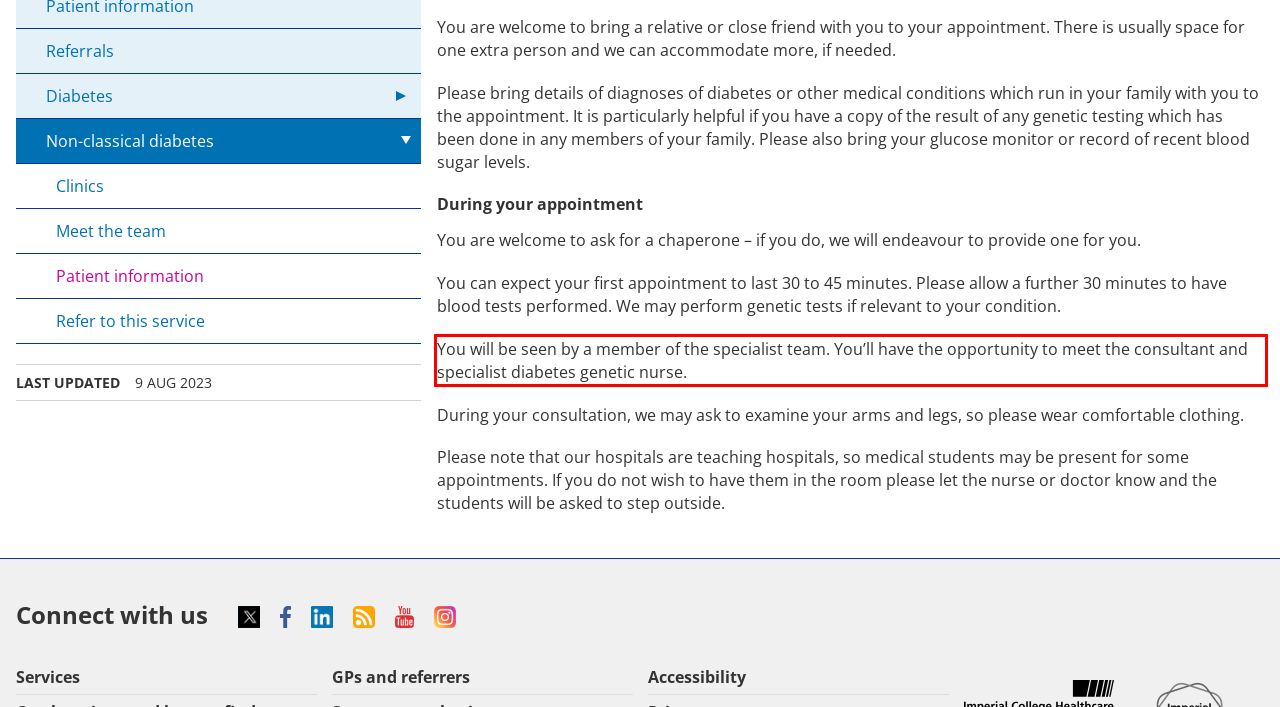Observe the screenshot of the webpage, locate the red bounding box, and extract the text content within it.

You will be seen by a member of the specialist team. You’ll have the opportunity to meet the consultant and specialist diabetes genetic nurse.